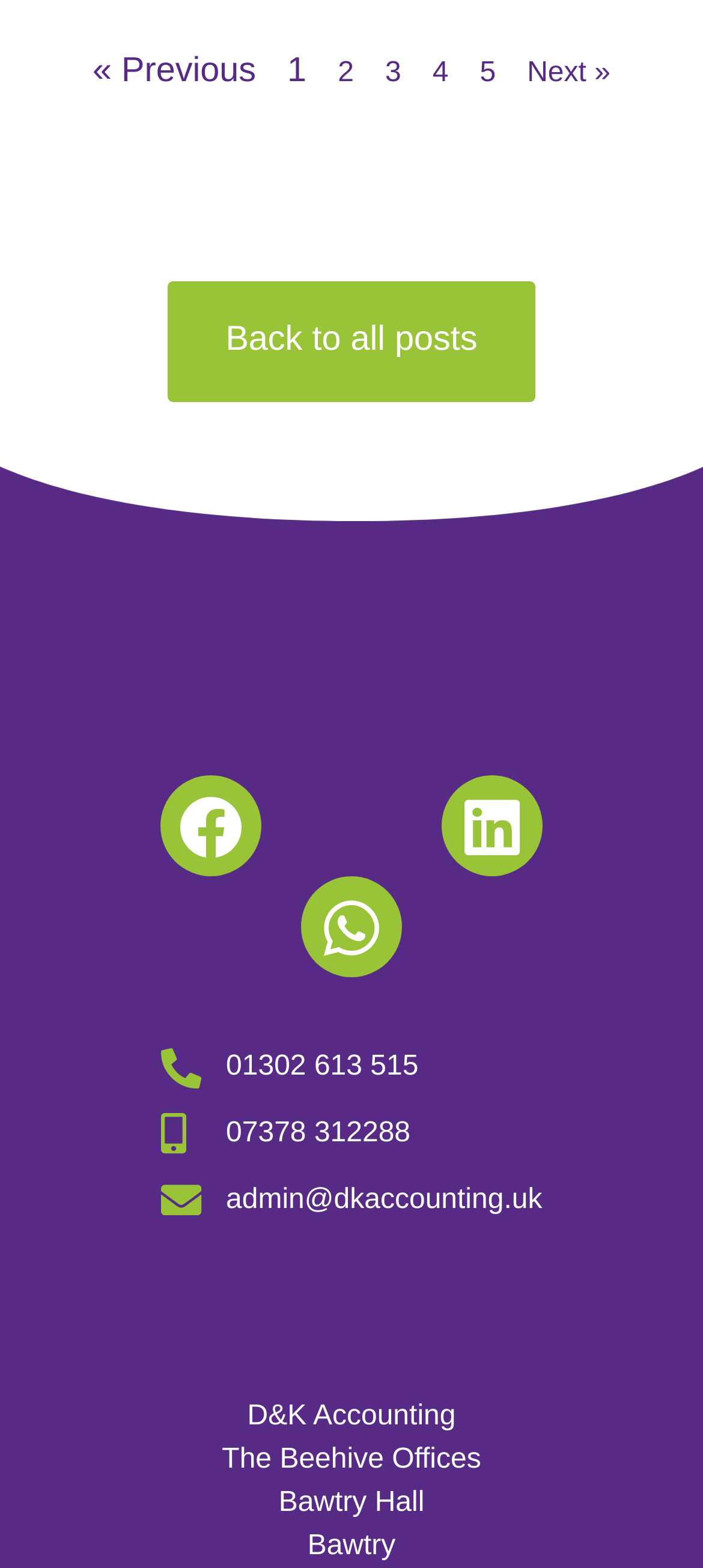Given the element description, predict the bounding box coordinates in the format (top-left x, top-left y, bottom-right x, bottom-right y). Make sure all values are between 0 and 1. Here is the element description: alt="AAT Licensed Accountant"

[0.173, 0.384, 0.622, 0.435]